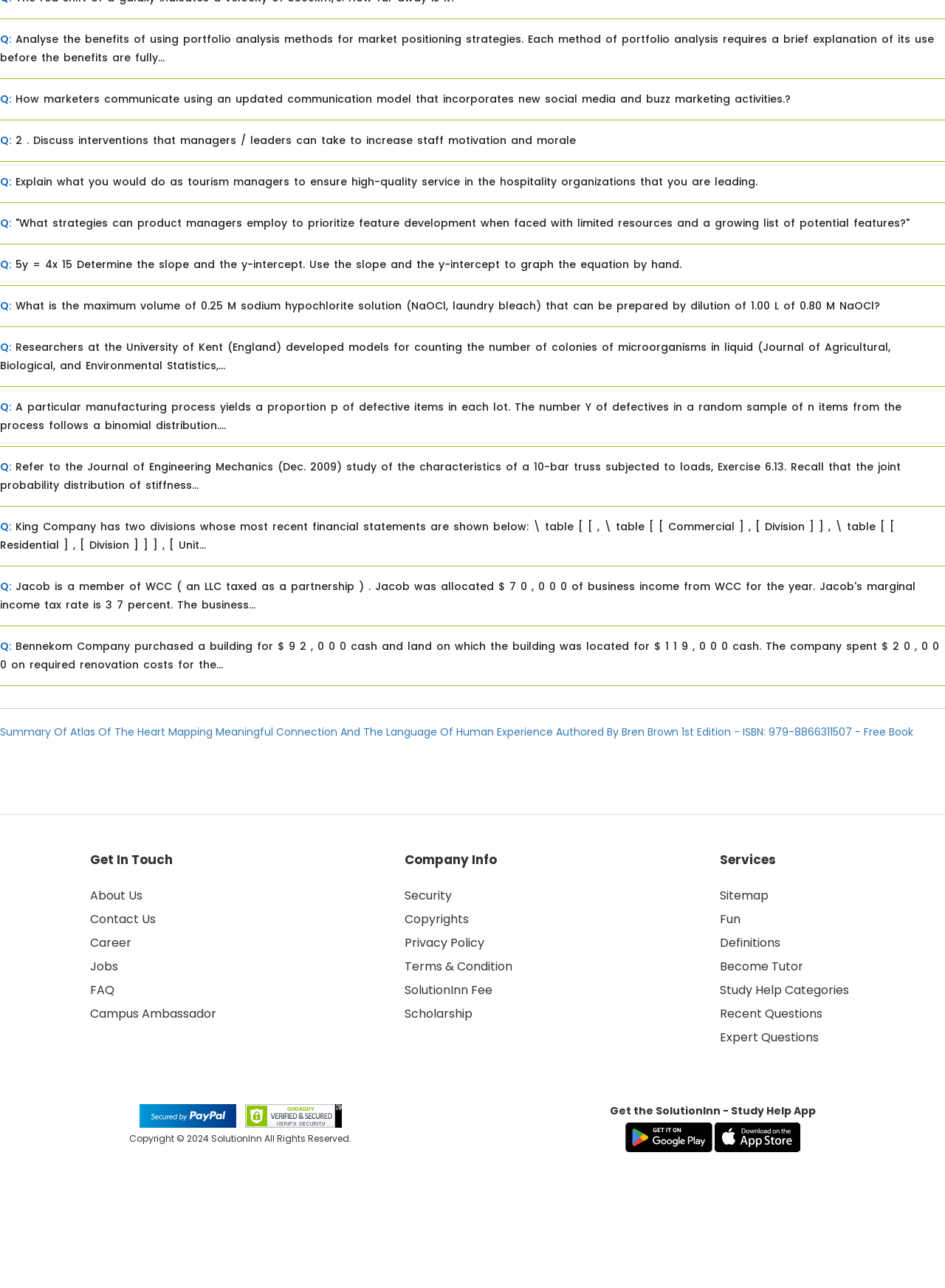Could you indicate the bounding box coordinates of the region to click in order to complete this instruction: "Check the 'Recent Questions'".

[0.762, 0.78, 0.87, 0.793]